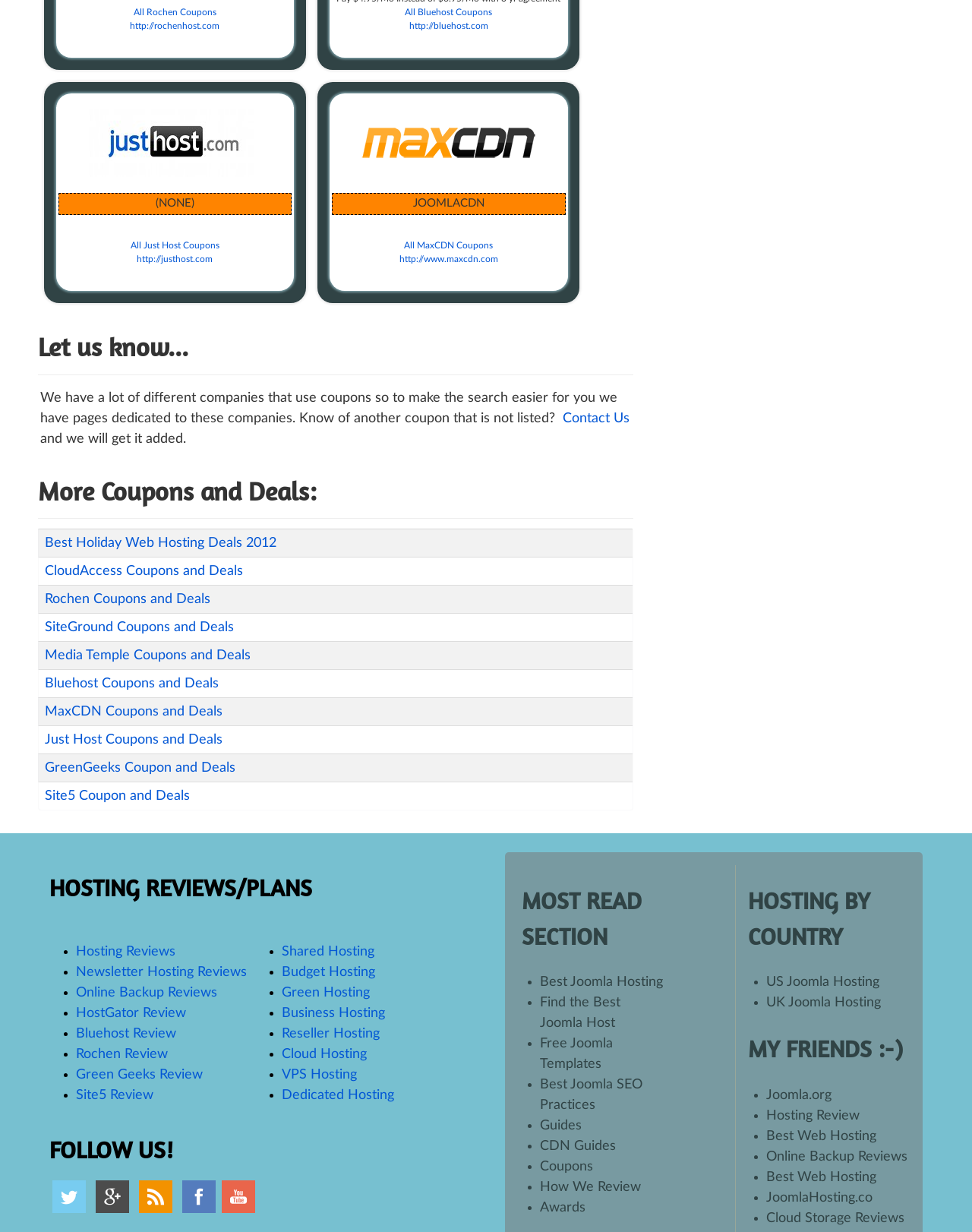Find the bounding box coordinates of the clickable area required to complete the following action: "Contact Us".

[0.579, 0.334, 0.648, 0.345]